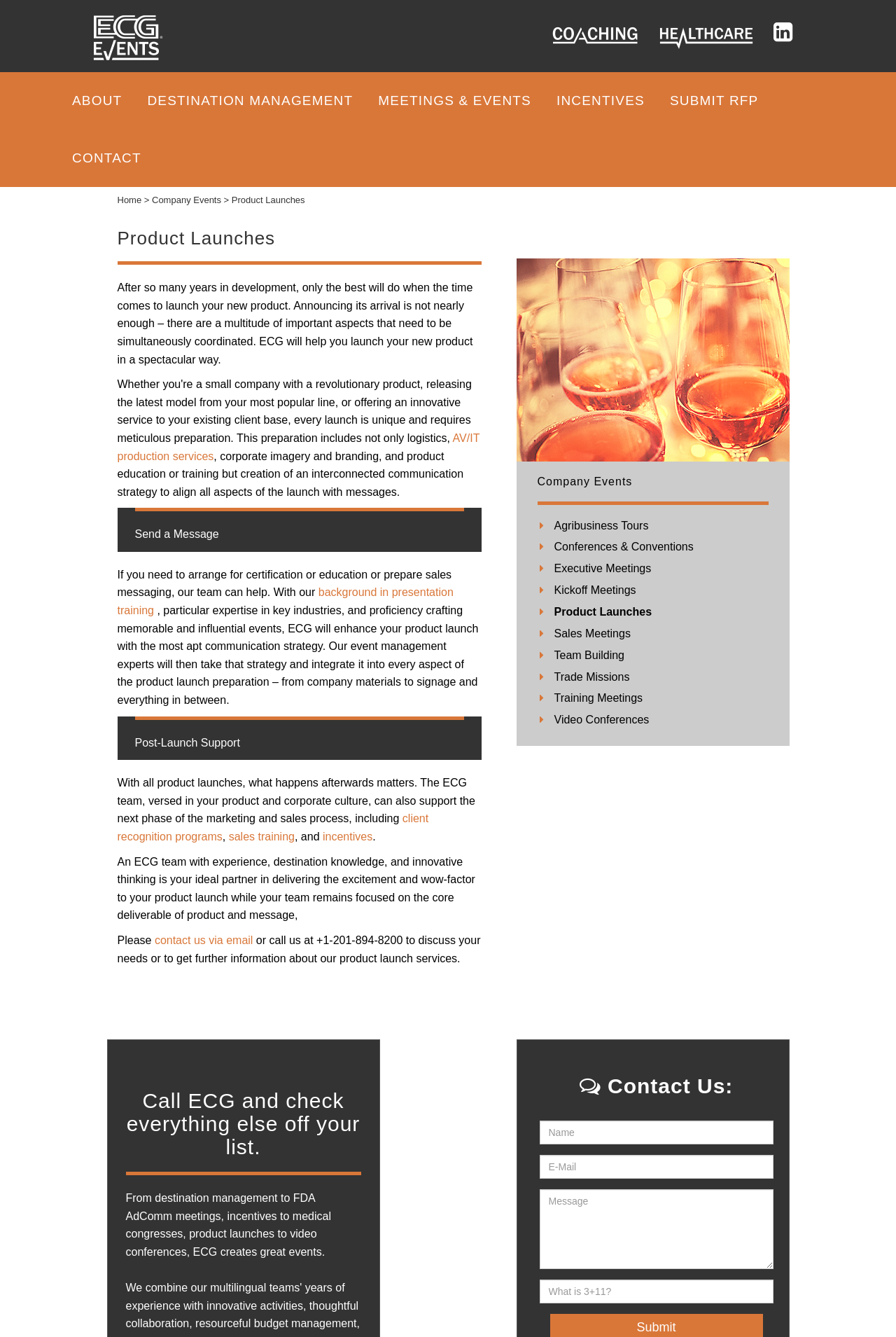Can you specify the bounding box coordinates of the area that needs to be clicked to fulfill the following instruction: "Click the ABOUT button"?

[0.066, 0.054, 0.15, 0.097]